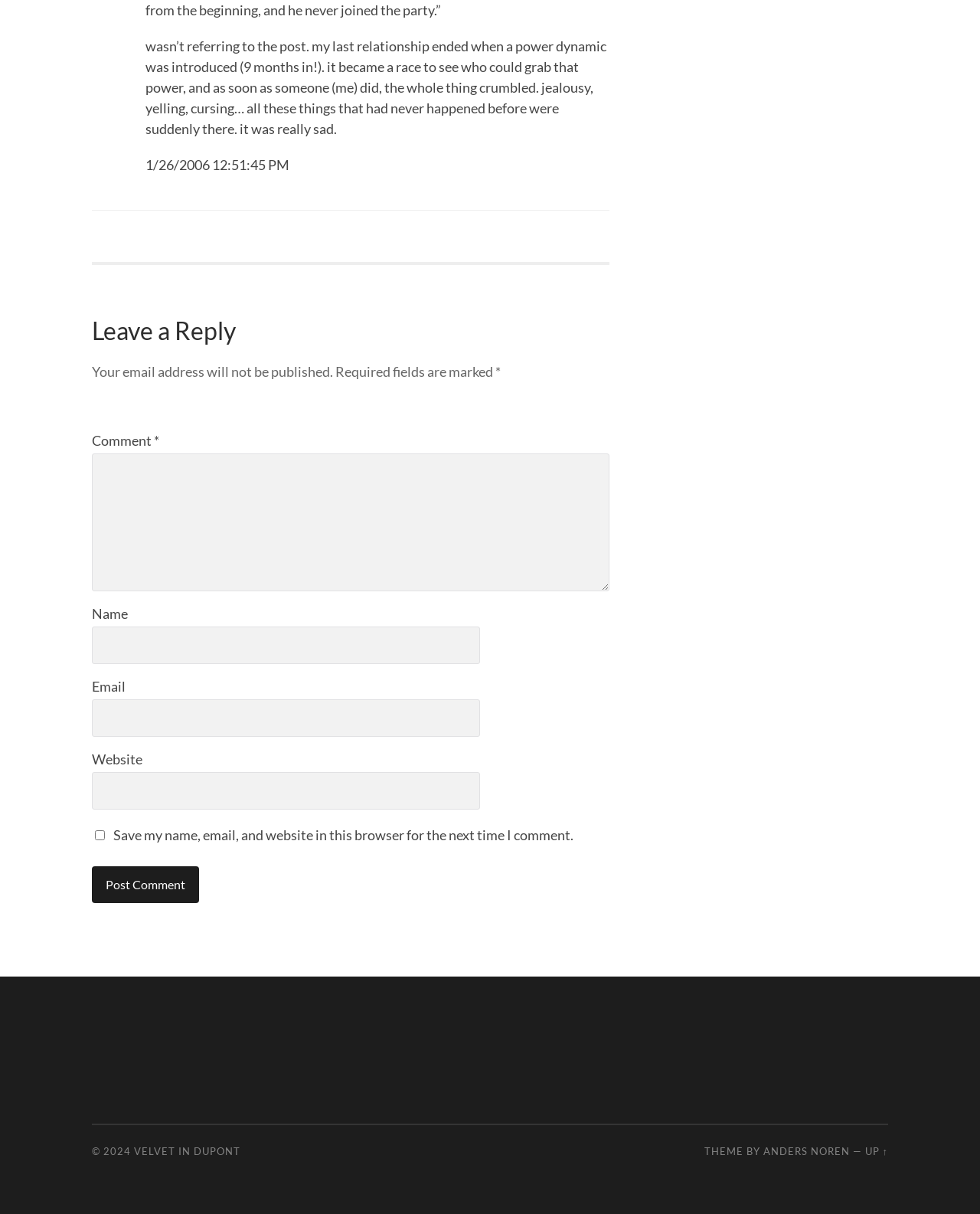Please indicate the bounding box coordinates for the clickable area to complete the following task: "Post a comment". The coordinates should be specified as four float numbers between 0 and 1, i.e., [left, top, right, bottom].

[0.094, 0.714, 0.203, 0.744]